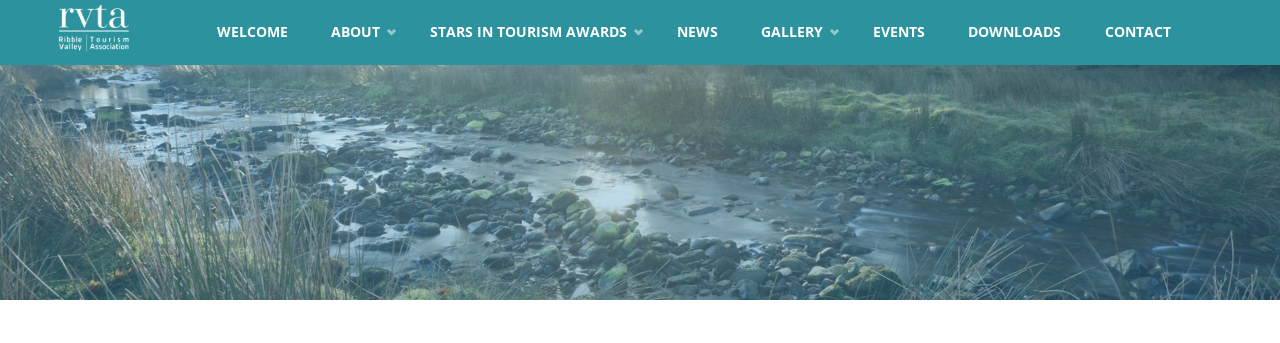What is the atmosphere created by the river and surrounding landscape?
Please give a detailed and elaborate explanation in response to the question.

The caption describes the scene as a calm river flowing over smooth rocks, surrounded by lush grasses and sparse bushes, creating a tranquil and inviting atmosphere, which beckons nature enthusiasts and adventure seekers alike to discover what the Ribble Valley has to offer.